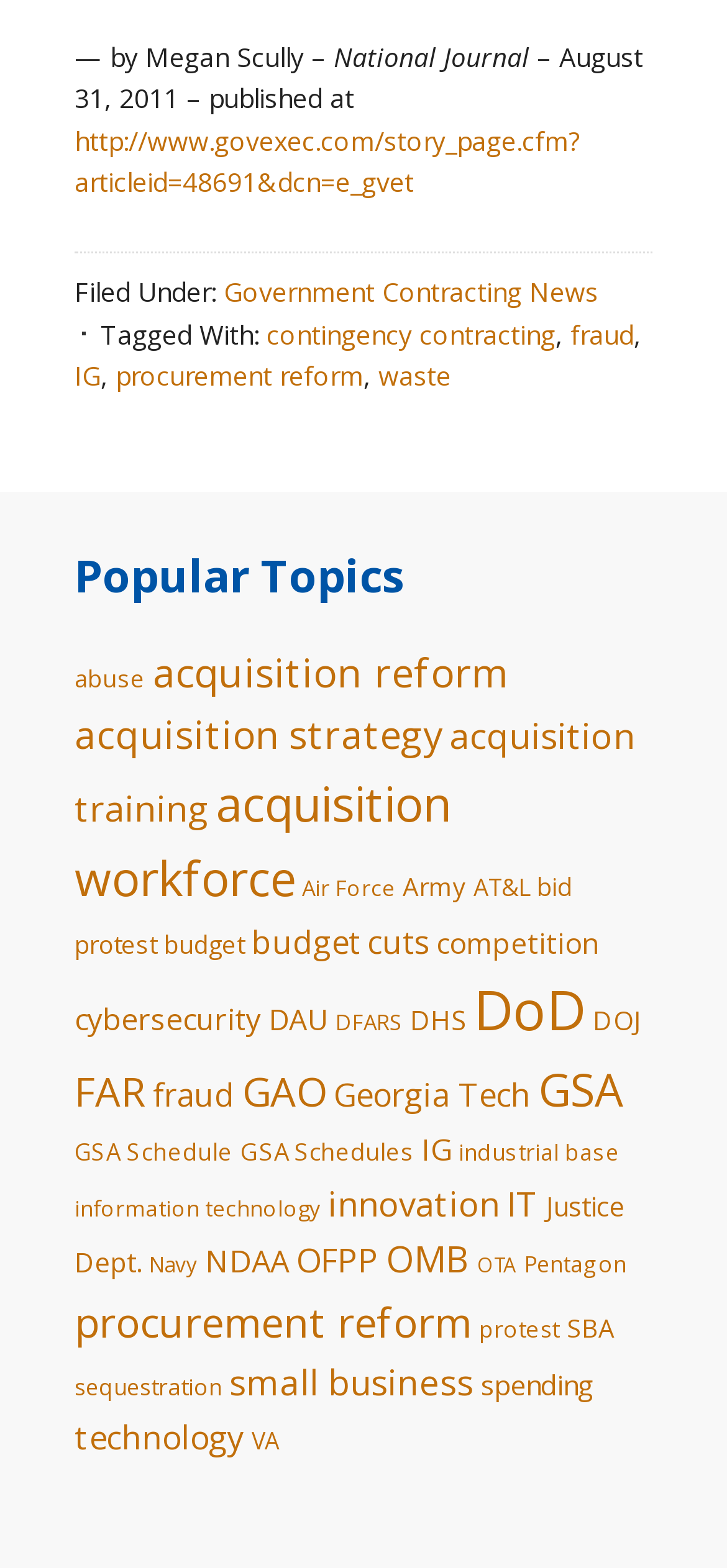Give a short answer using one word or phrase for the question:
What is the category of the article?

Government Contracting News